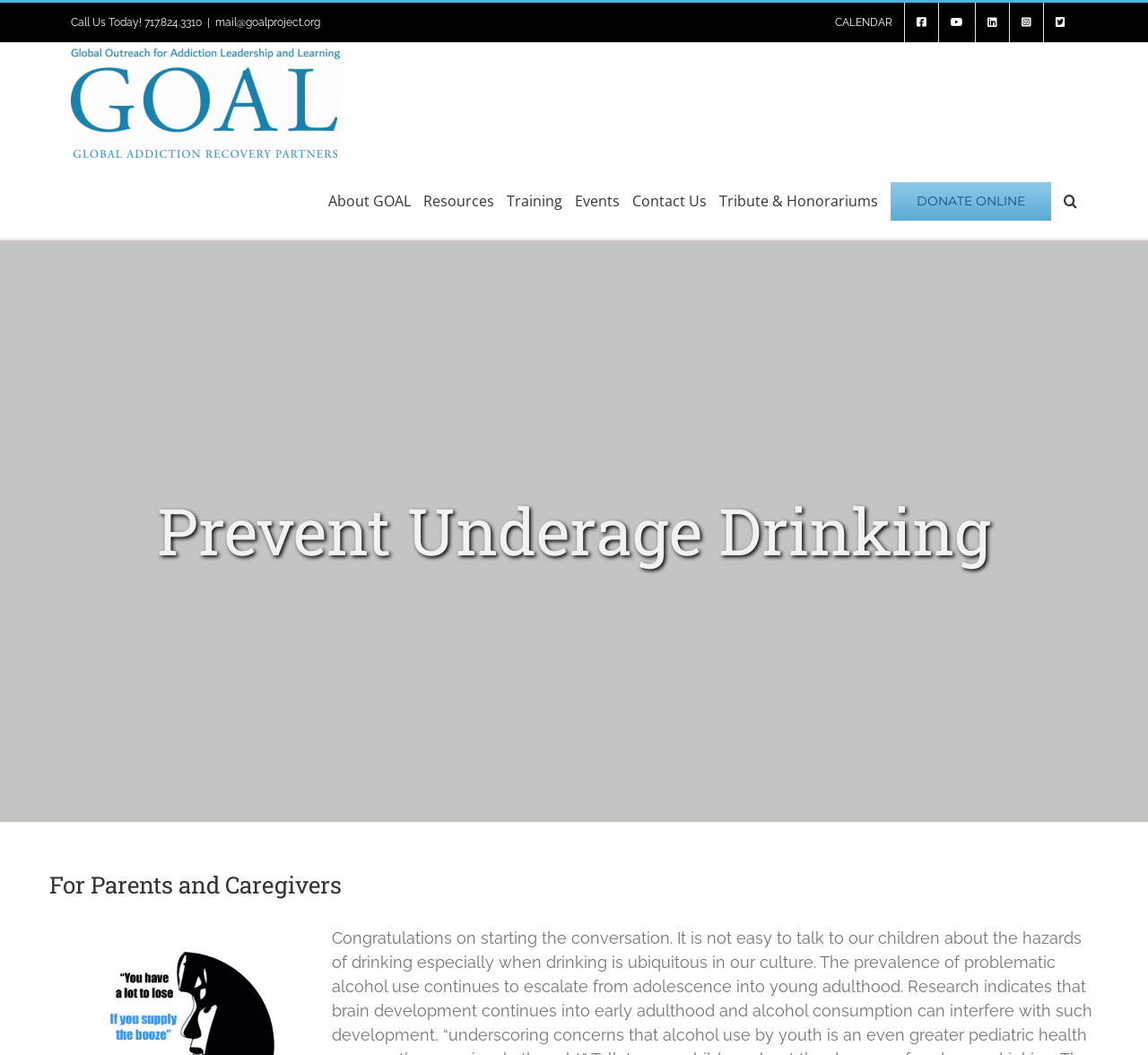How many social media links are there?
Could you answer the question with a detailed and thorough explanation?

I found the social media links by looking at the icons in the 'About GOAL' section, and I counted 5 of them: , , , , and .